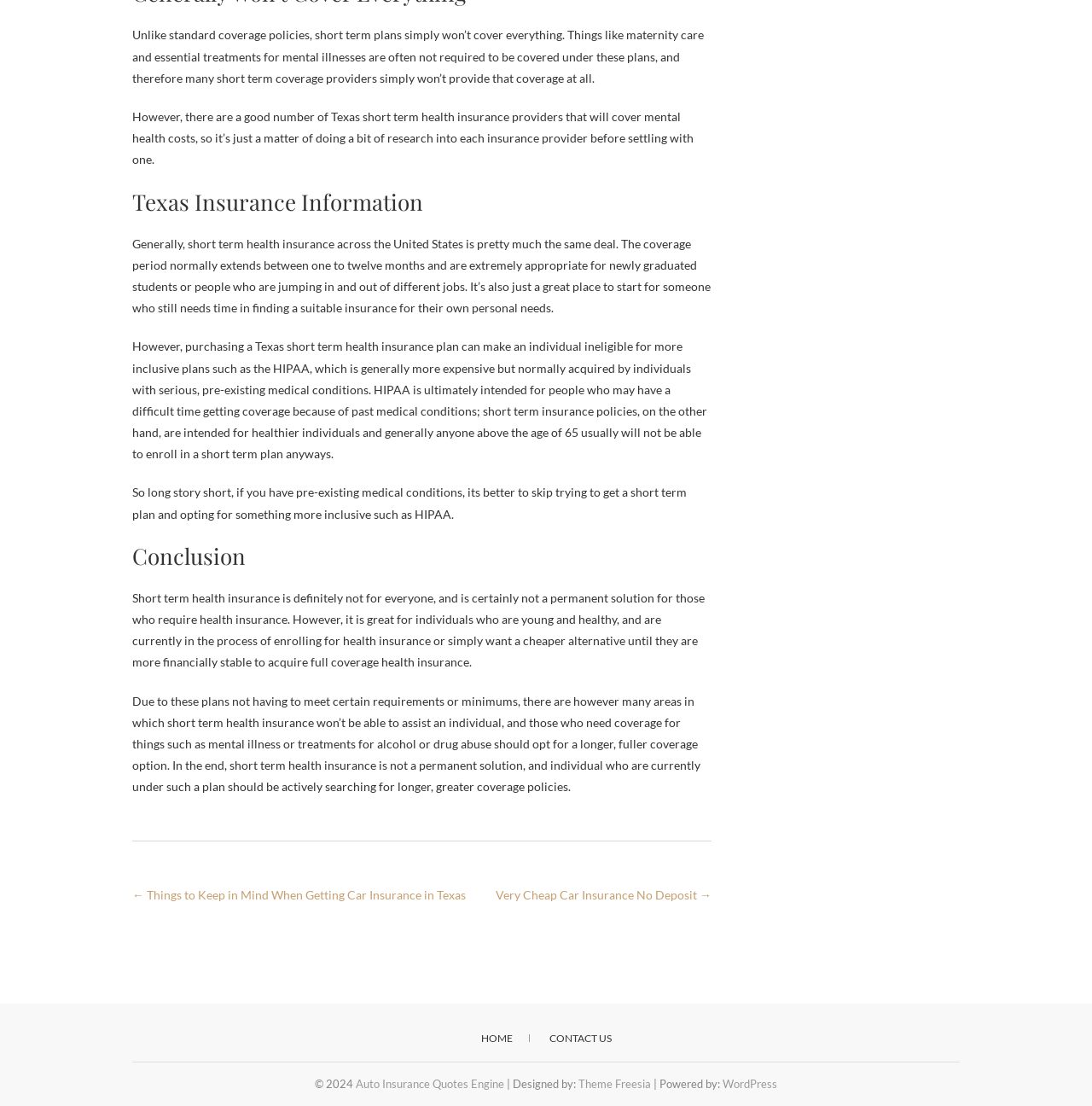Why should individuals with pre-existing medical conditions skip short term plans?
Based on the image, answer the question with as much detail as possible.

According to the webpage, purchasing a Texas short term health insurance plan can make an individual ineligible for more inclusive plans such as HIPAA, which is generally more expensive but normally acquired by individuals with serious, pre-existing medical conditions.